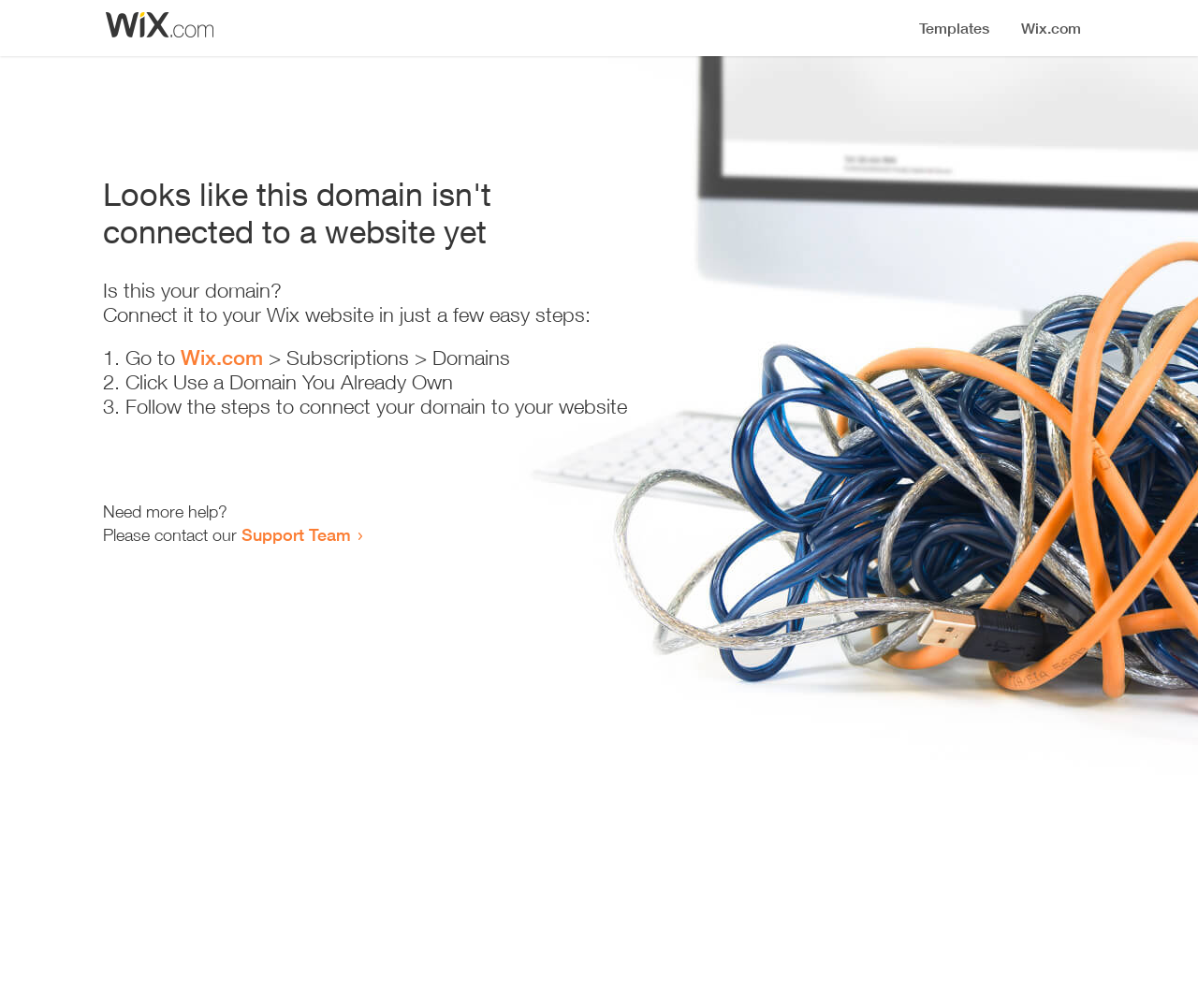Locate the bounding box coordinates of the UI element described by: "Wix.com". The bounding box coordinates should consist of four float numbers between 0 and 1, i.e., [left, top, right, bottom].

[0.151, 0.343, 0.22, 0.367]